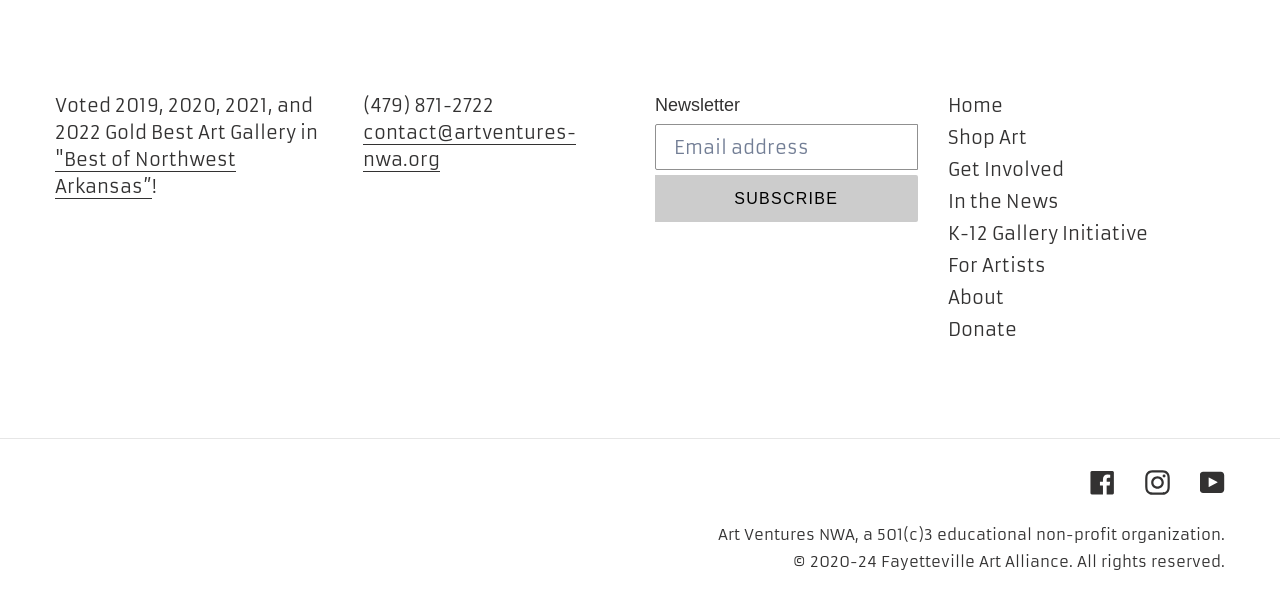Specify the bounding box coordinates of the element's area that should be clicked to execute the given instruction: "Click the Youtiligent logo". The coordinates should be four float numbers between 0 and 1, i.e., [left, top, right, bottom].

None